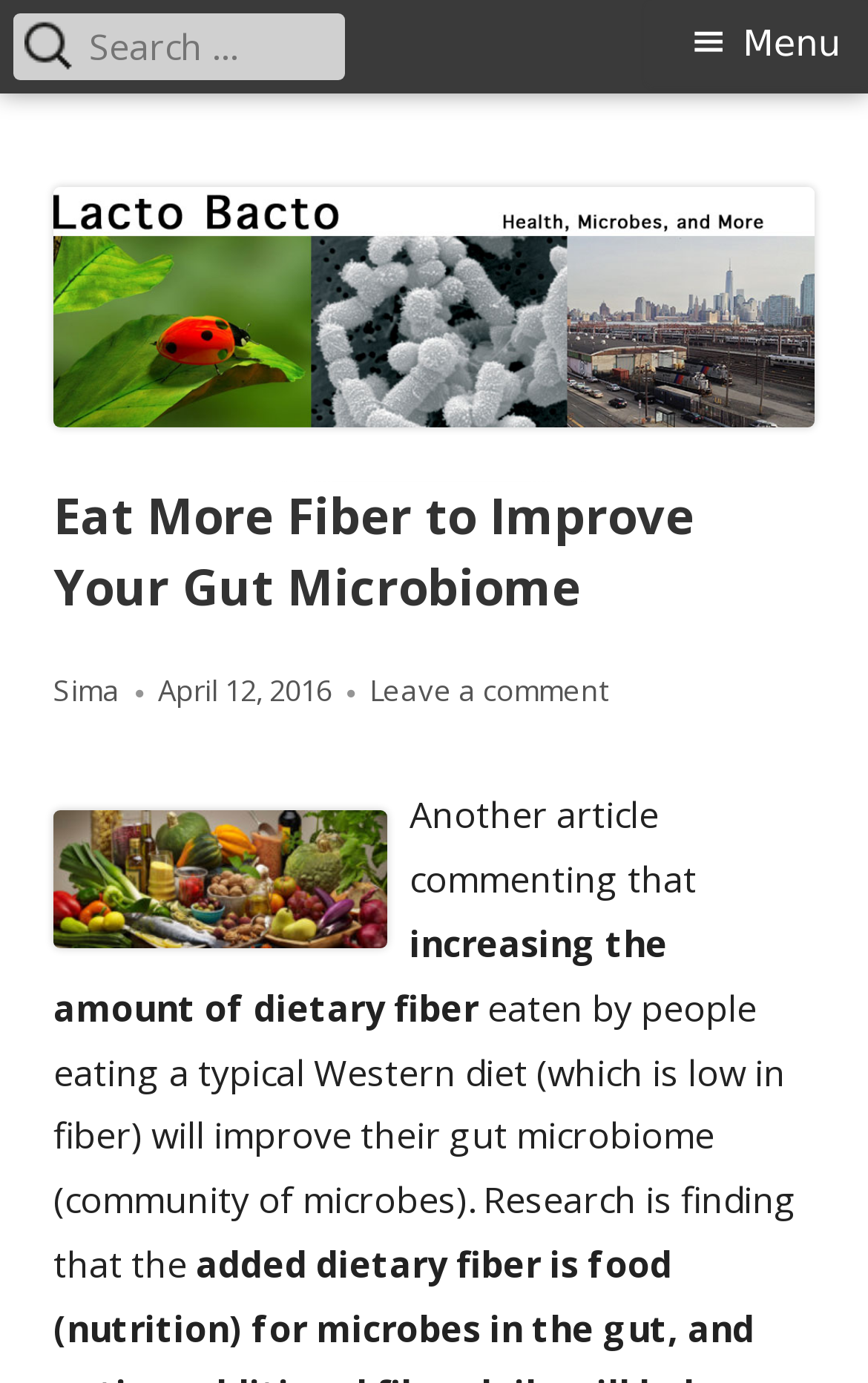Please answer the following question using a single word or phrase: 
What is the name of the website?

Lacto Bacto